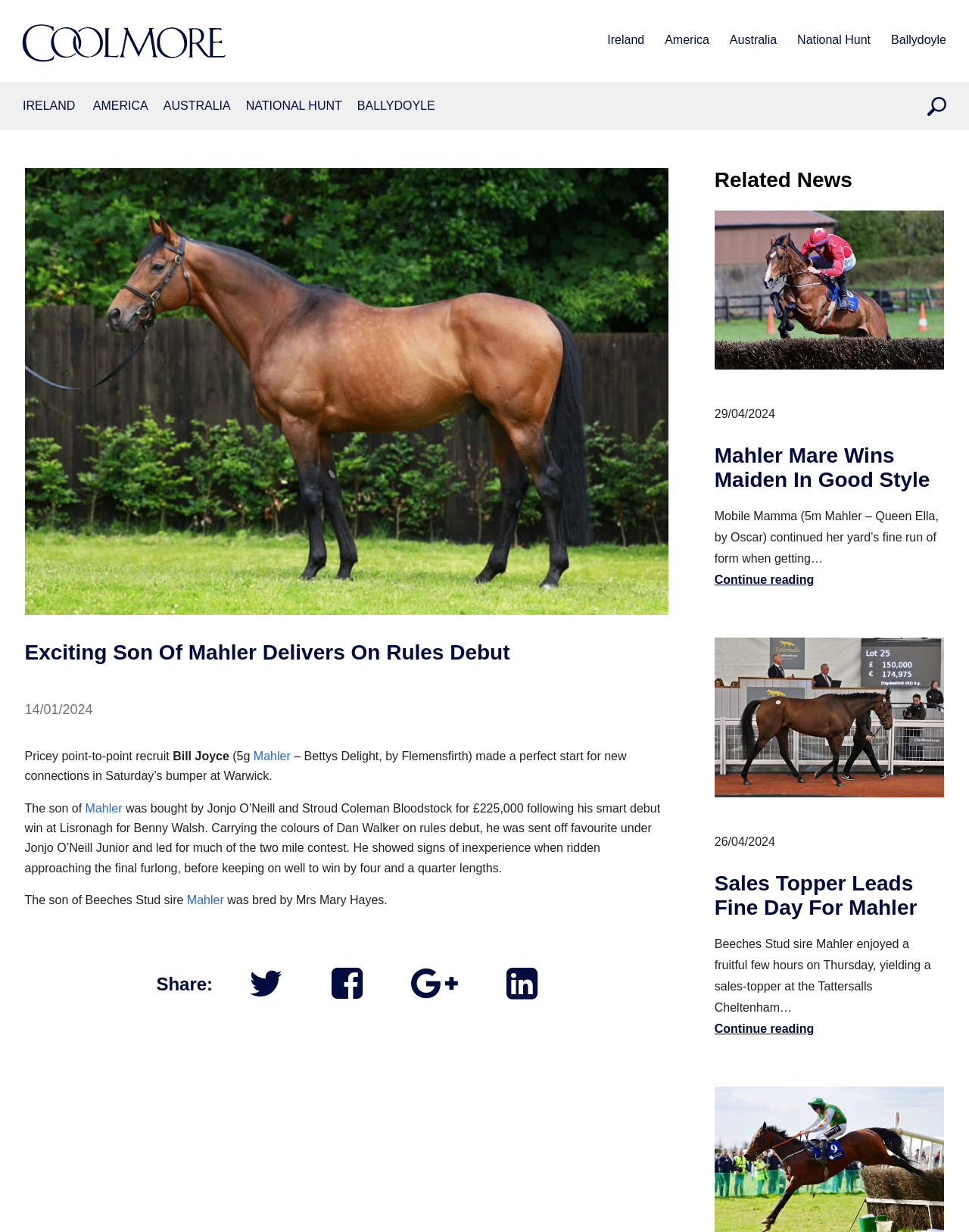Please determine the bounding box coordinates for the element that should be clicked to follow these instructions: "View the 'Ballydoyle' farm subpage".

[0.92, 0.024, 0.977, 0.043]